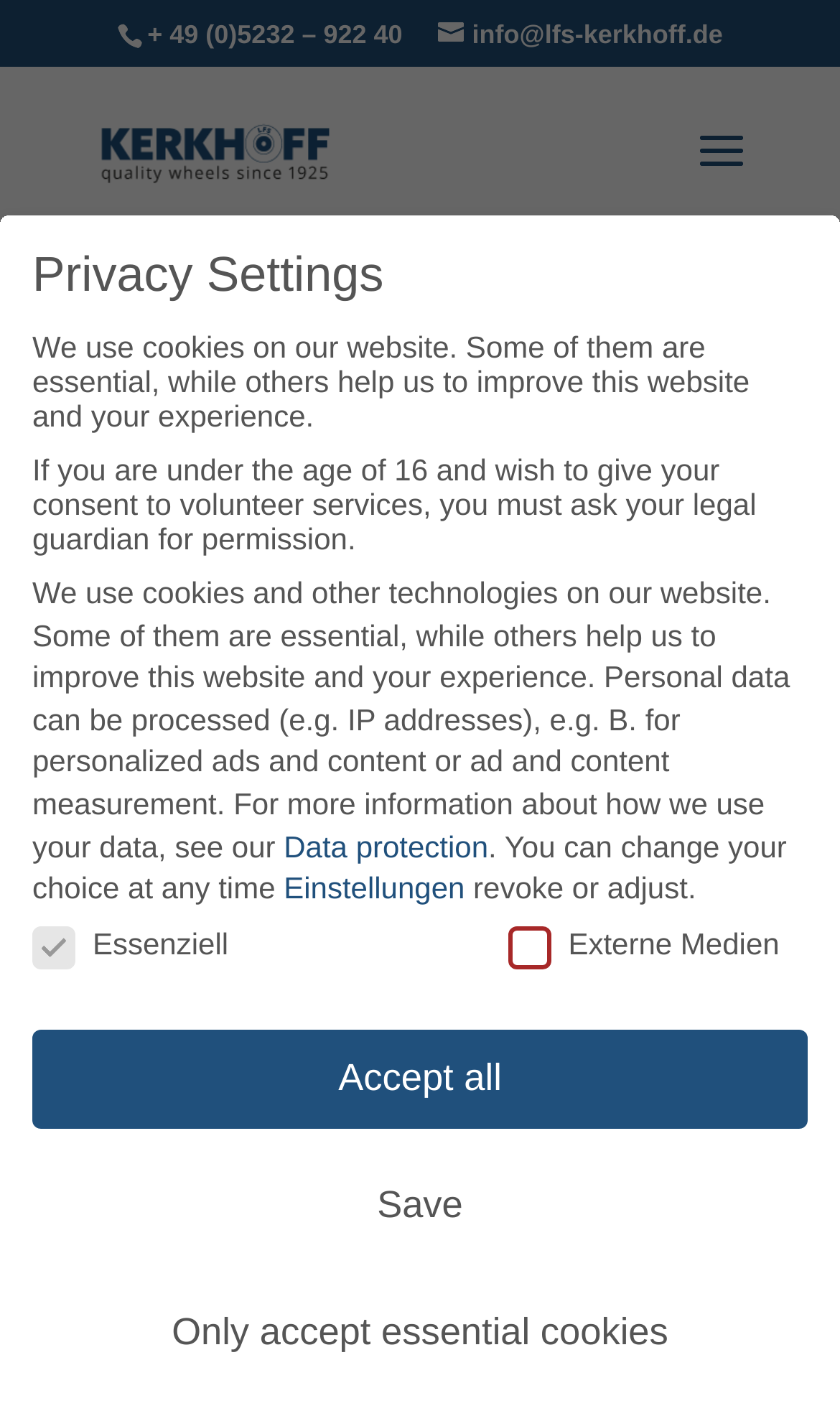What is the purpose of the castors?
Answer the question in a detailed and comprehensive manner.

The webpage explains that the castors are designed for transporting devices and vehicles in various areas, highlighting their functional purpose.